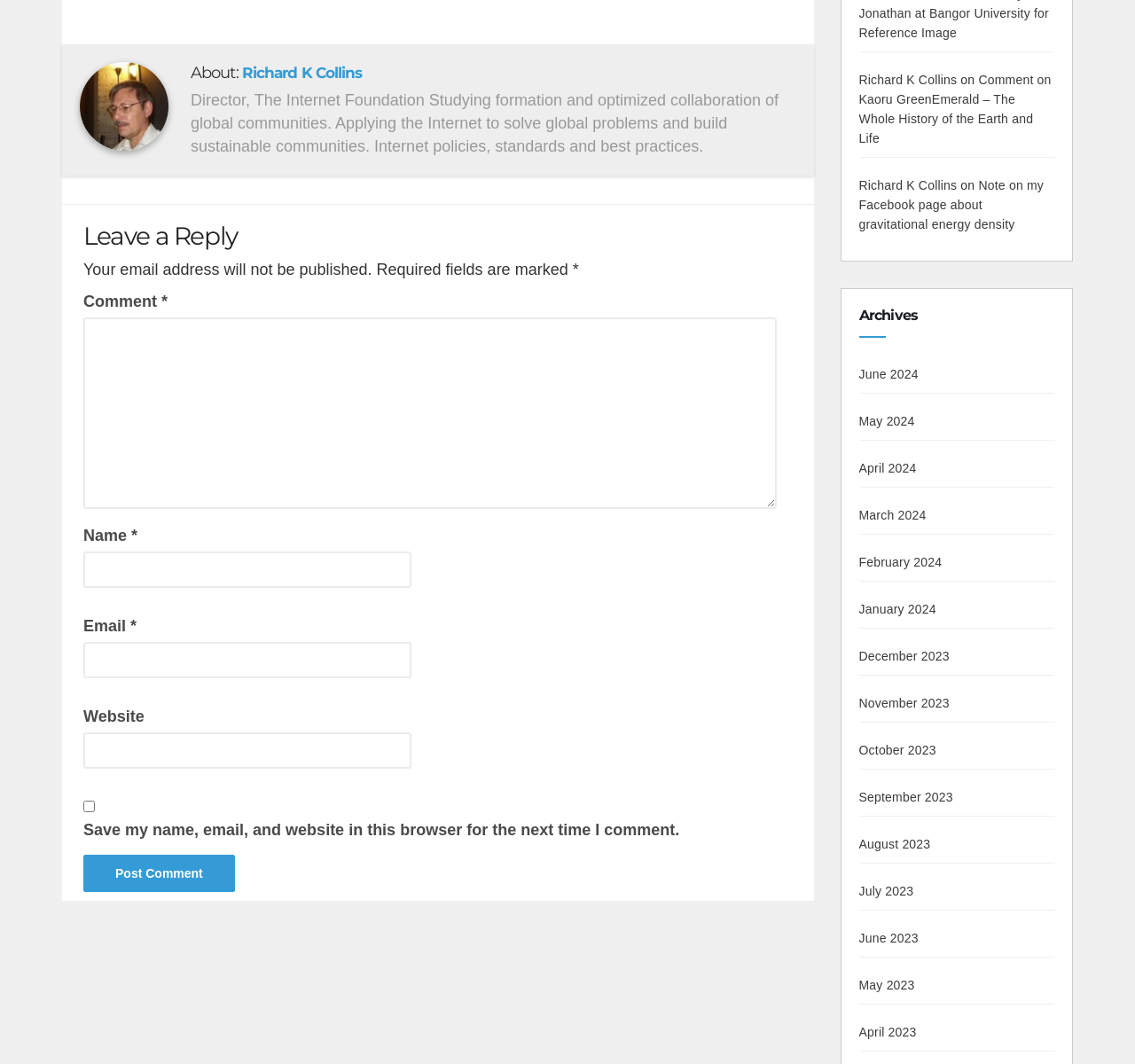Respond to the question below with a single word or phrase:
What is required to post a comment?

Name, Email, and Comment